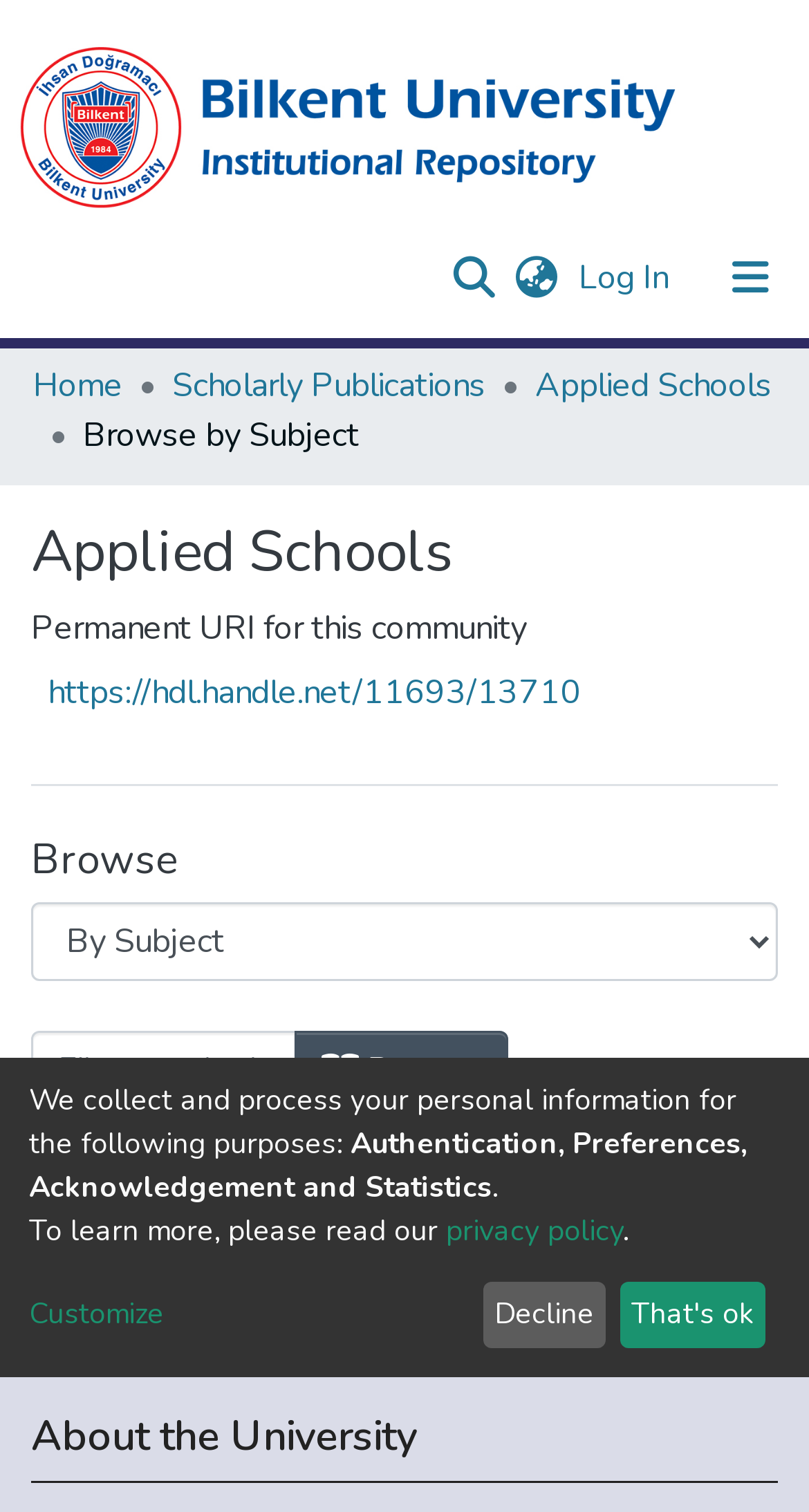Identify the bounding box coordinates of the clickable region necessary to fulfill the following instruction: "Switch language". The bounding box coordinates should be four float numbers between 0 and 1, i.e., [left, top, right, bottom].

[0.621, 0.167, 0.705, 0.2]